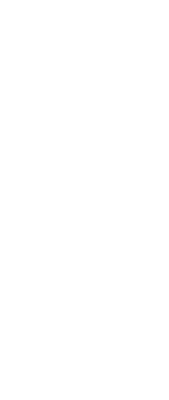Give a one-word or phrase response to the following question: What is the image a gateway to?

Exploring the narrative and characters